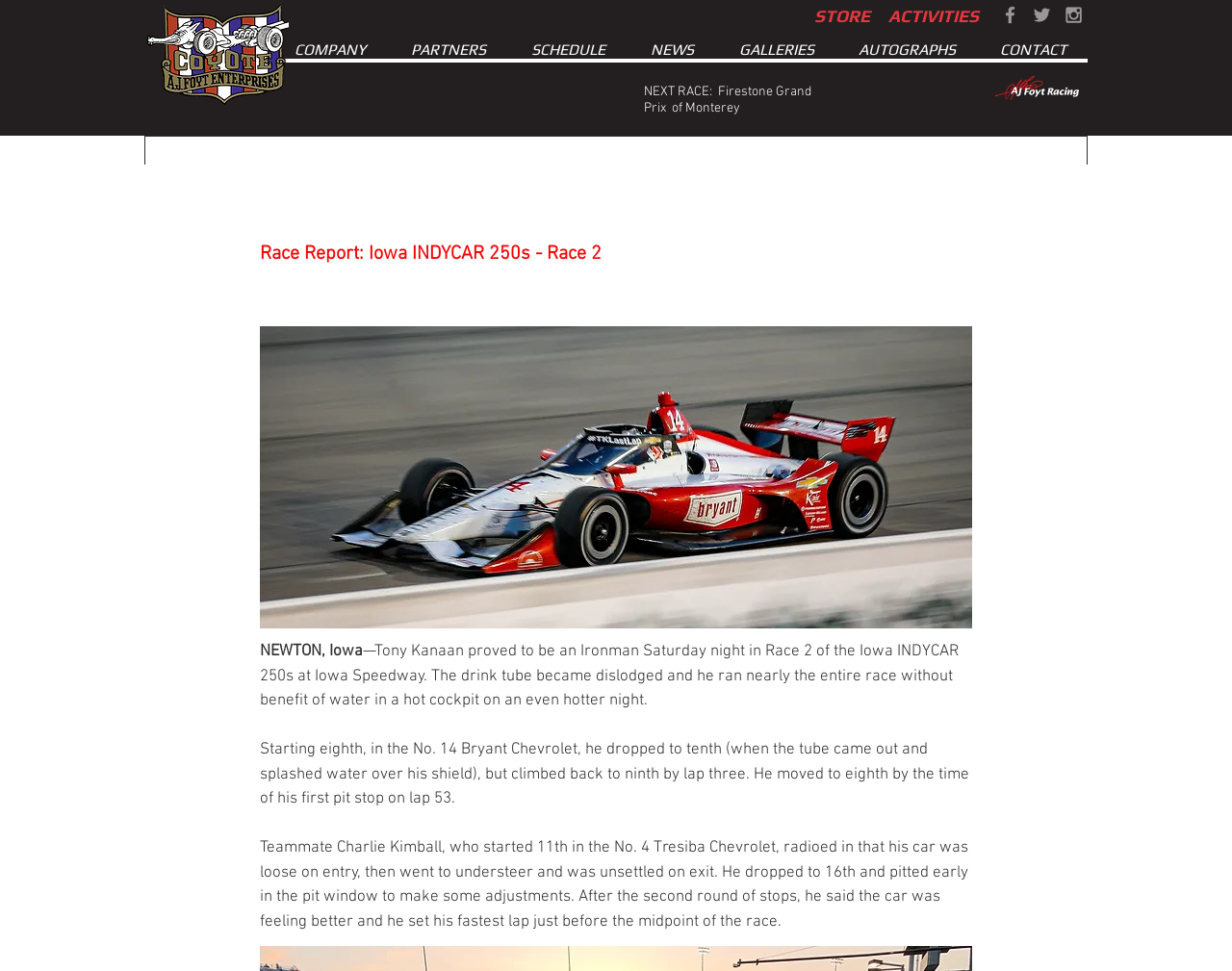Please identify the bounding box coordinates of the element that needs to be clicked to execute the following command: "View the NEWS section". Provide the bounding box using four float numbers between 0 and 1, formatted as [left, top, right, bottom].

[0.509, 0.042, 0.581, 0.06]